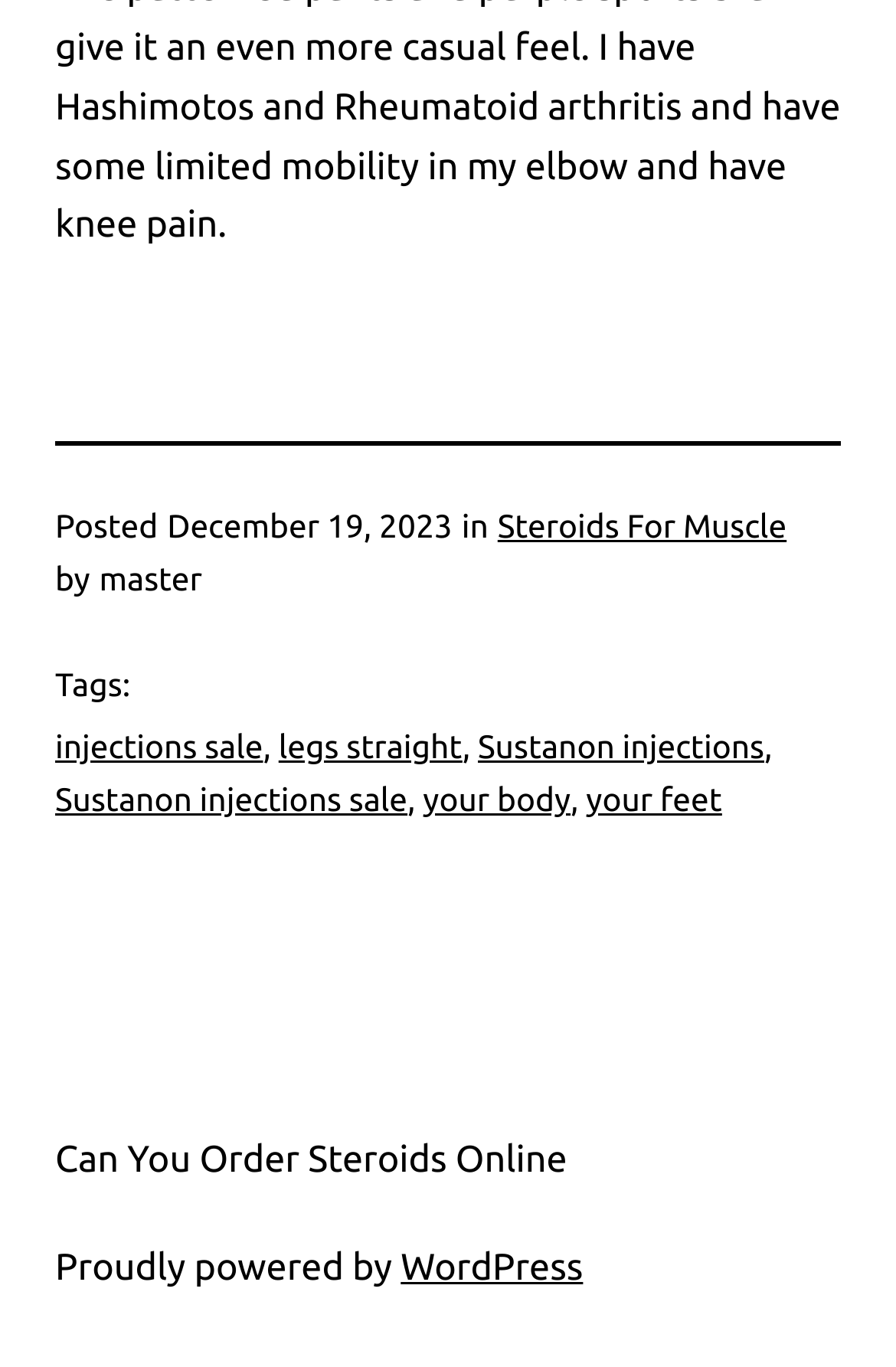Given the description "WordPress", provide the bounding box coordinates of the corresponding UI element.

[0.447, 0.913, 0.651, 0.944]